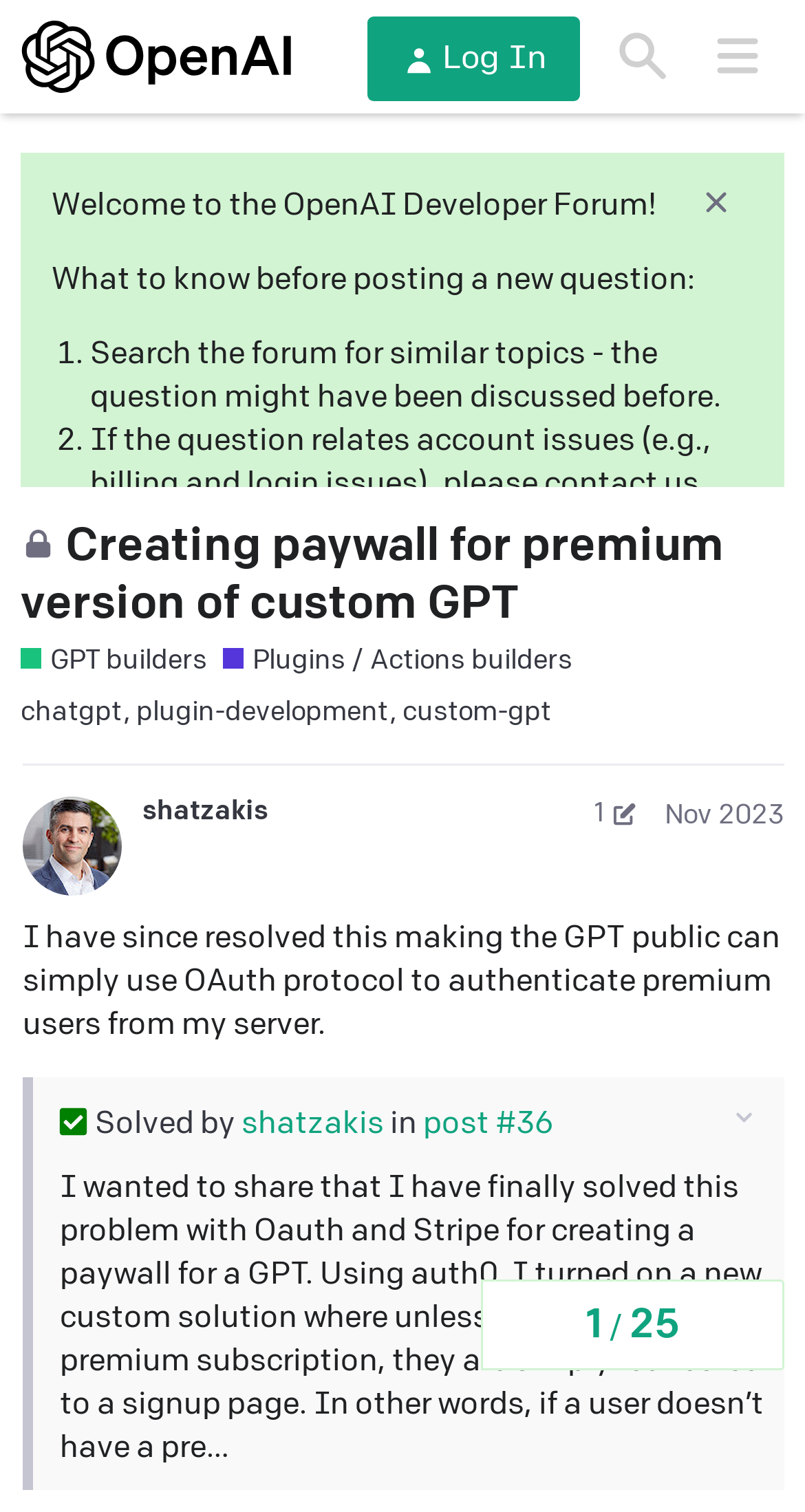What is the purpose of the GPT builders?
With the help of the image, please provide a detailed response to the question.

I read the generic text associated with the link 'GPT builders', which explains that GPTs are a new way for anyone to create a tailored version of ChatGPT to be more helpful in their daily life, at specific tasks, at work, or at home—and then share that creation with others.